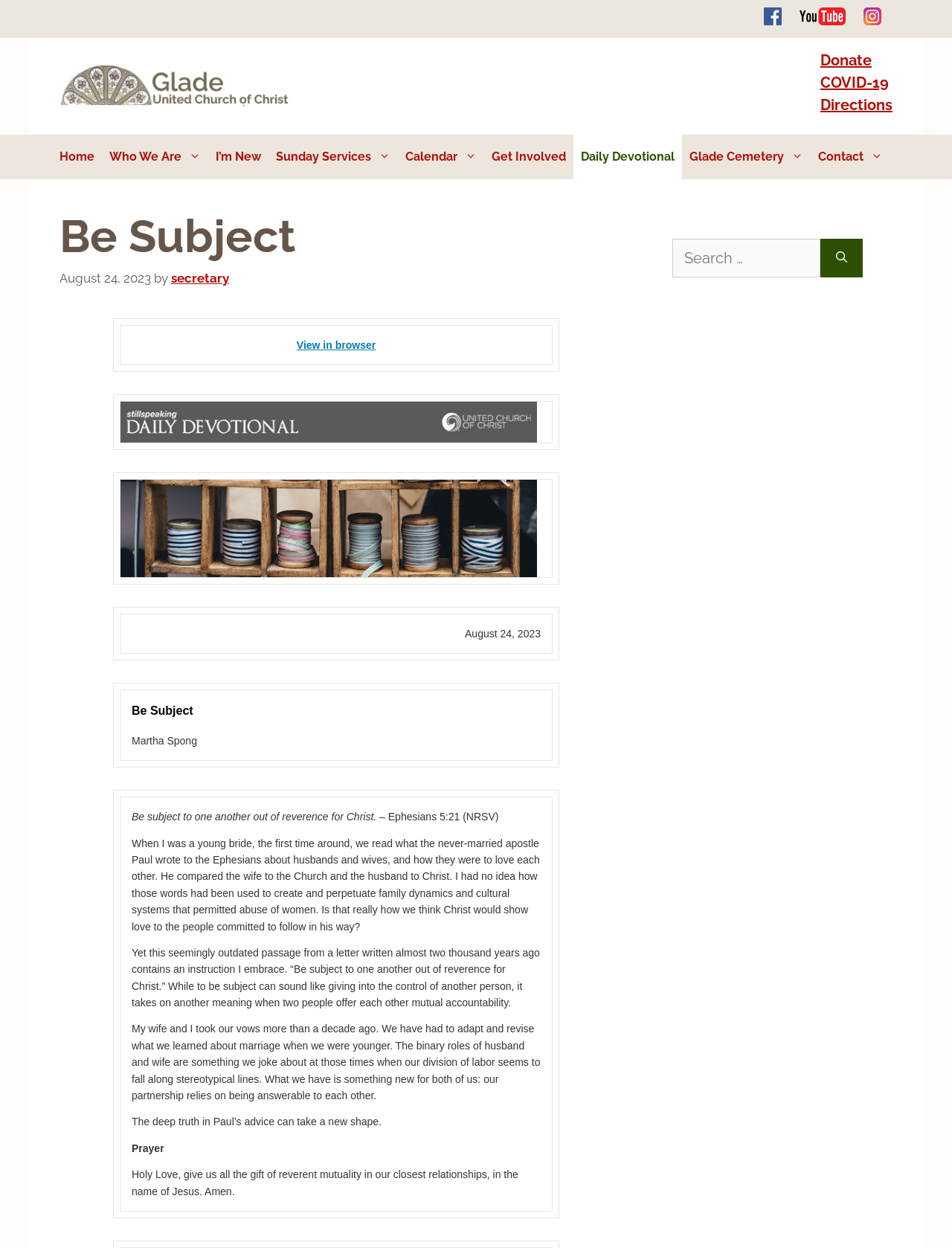Bounding box coordinates must be specified in the format (top-left x, top-left y, bottom-right x, bottom-right y). All values should be floating point numbers between 0 and 1. What are the bounding box coordinates of the UI element described as: alt="Glade Church"

[0.062, 0.061, 0.32, 0.075]